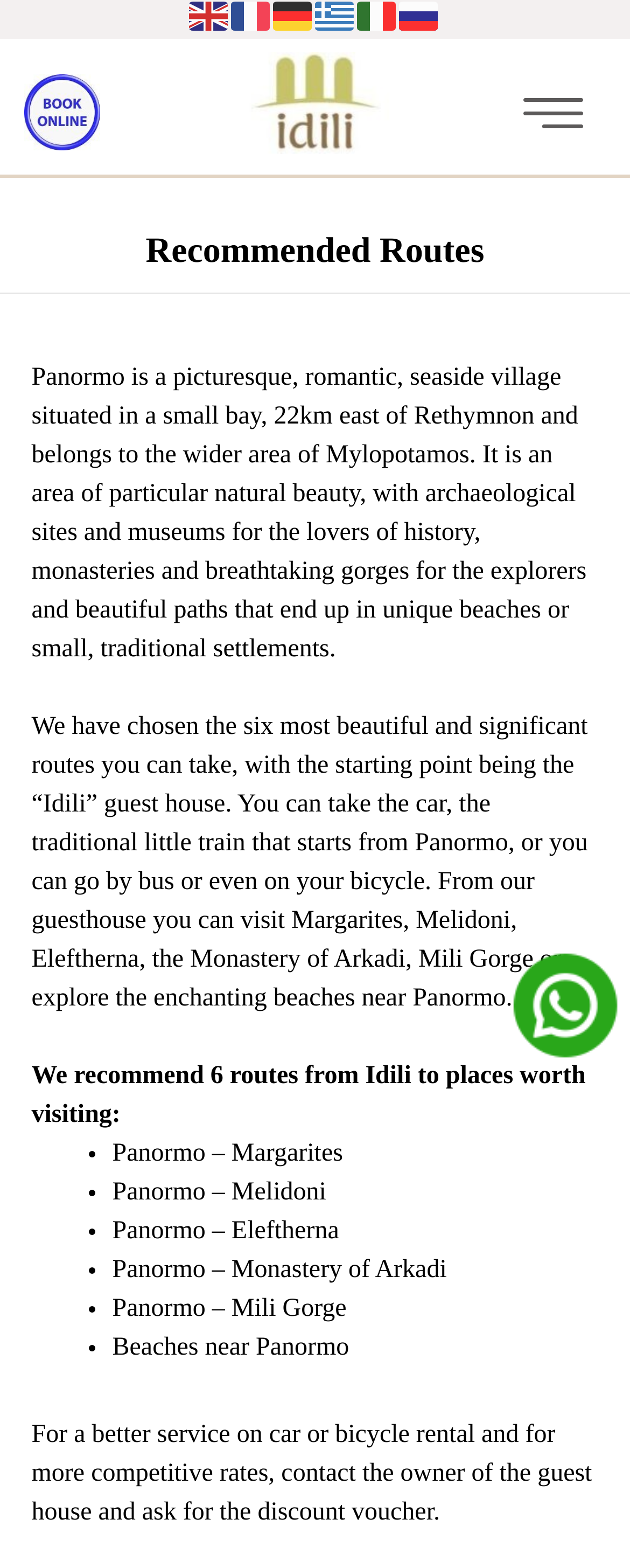Give a comprehensive overview of the webpage, including key elements.

This webpage is about Idili Traditional House · Apartments Panormo, a seaside village in Crete, Greece. At the top, there are six language options, each represented by a flag icon and a corresponding text link, aligned horizontally across the page. 

Below the language options, there is a large image that takes up a significant portion of the page. 

The main content of the page is divided into sections. The first section has a heading "Recommended Routes" and provides an introduction to Panormo, describing it as a picturesque, romantic, seaside village with archaeological sites, museums, monasteries, and beautiful beaches. 

The next section describes six recommended routes that visitors can take from the "Idili" guest house, including routes to Margarites, Melidoni, Eleftherna, the Monastery of Arkadi, Mili Gorge, and the beaches near Panormo. Each route is listed as a bullet point, with a brief description. 

Finally, there is a section that provides information on car or bicycle rental and offers a discount voucher for guests who contact the owner of the guest house. 

At the bottom right corner of the page, there is a "Chat" link with a corresponding icon, allowing visitors to initiate a conversation.